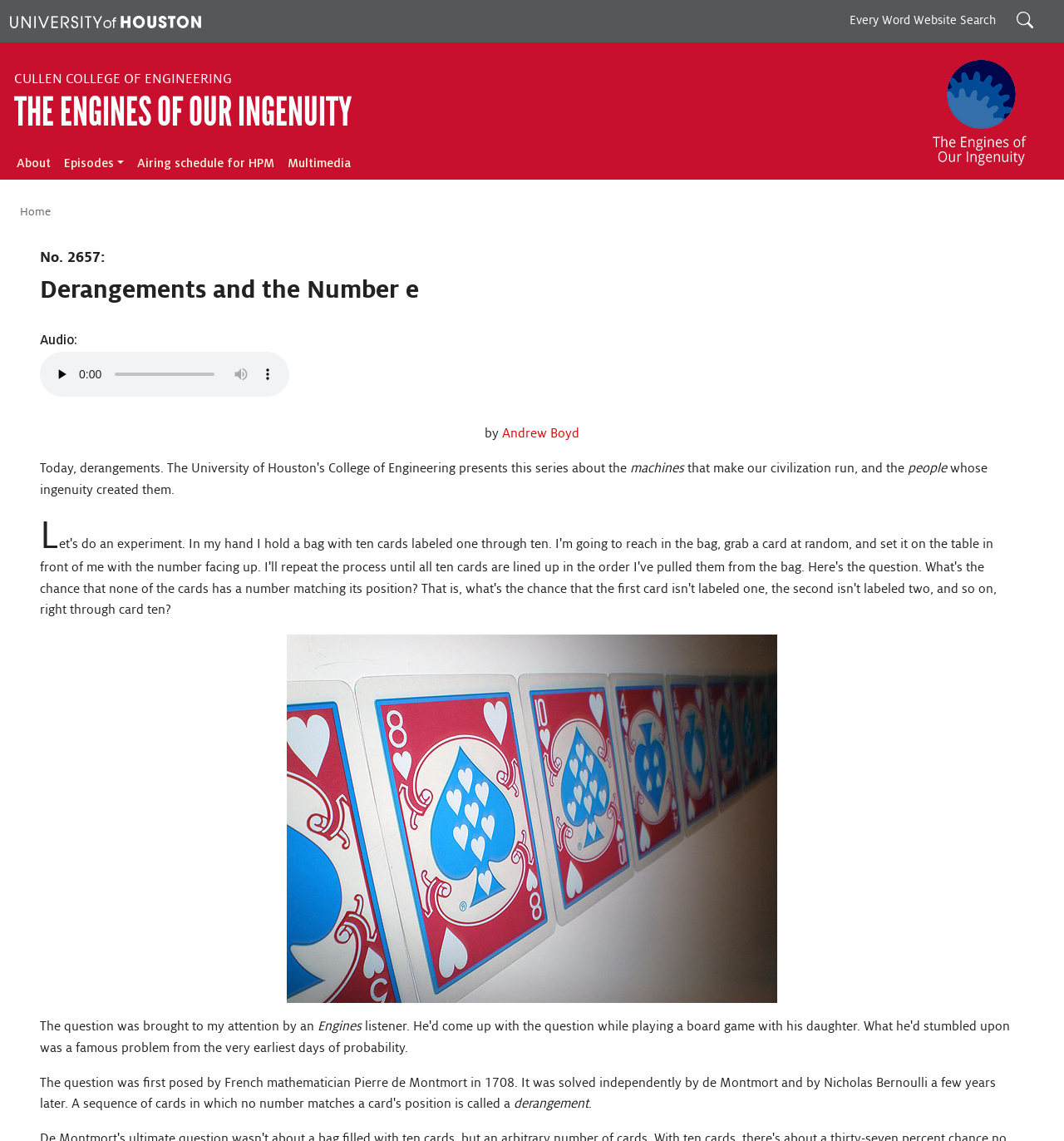Using the provided element description: "Cullen College of Engineering", determine the bounding box coordinates of the corresponding UI element in the screenshot.

[0.013, 0.062, 0.218, 0.076]